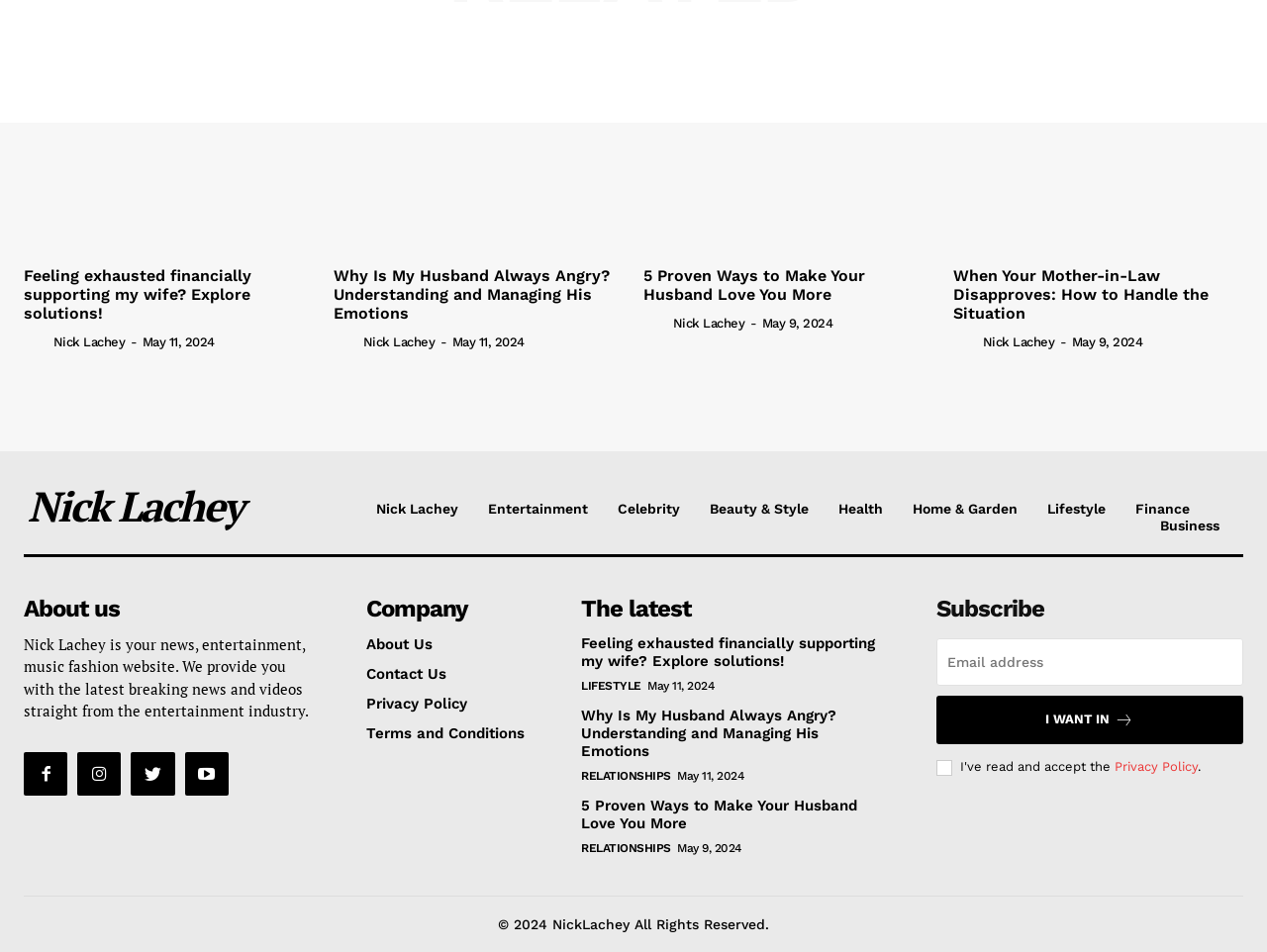Determine the bounding box coordinates of the UI element described below. Use the format (top-left x, top-left y, bottom-right x, bottom-right y) with floating point numbers between 0 and 1: Nick Lachey

[0.286, 0.352, 0.343, 0.367]